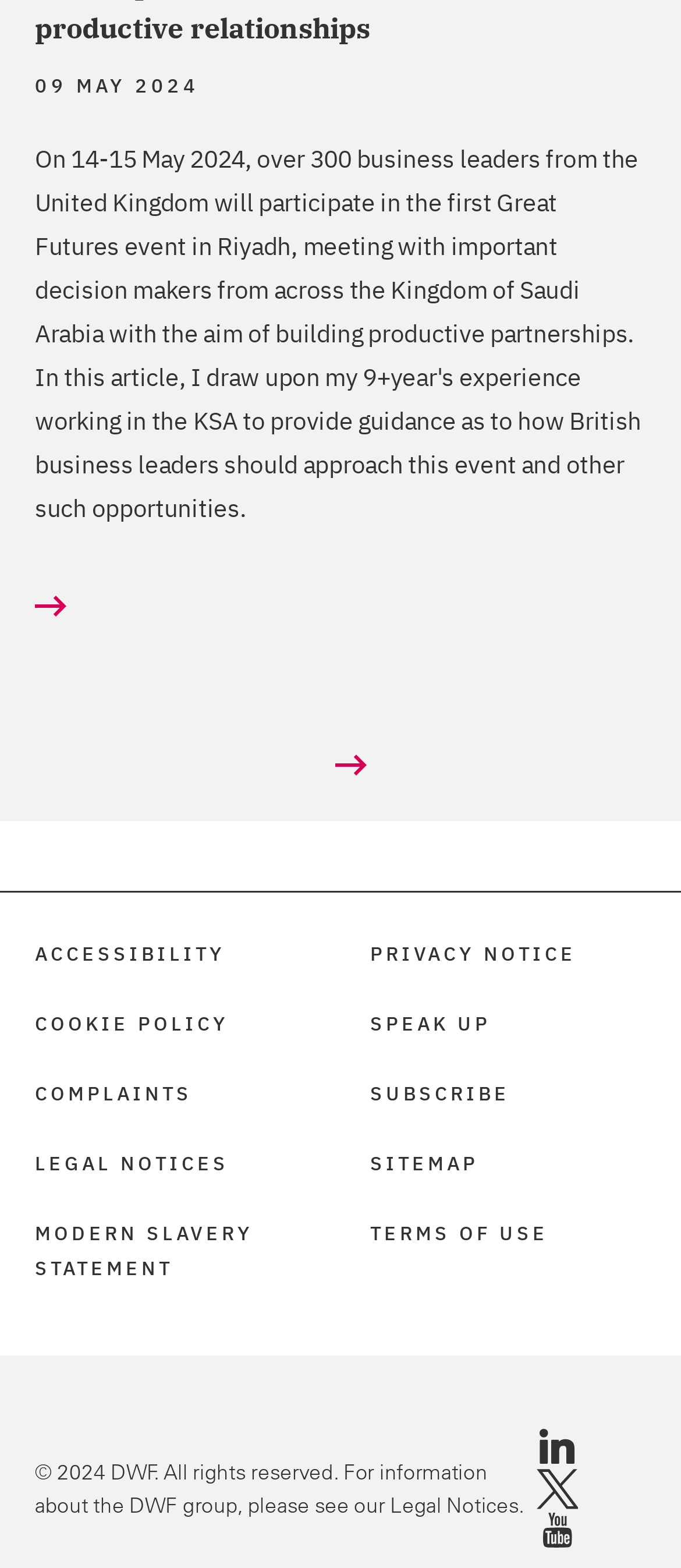Determine the bounding box coordinates for the region that must be clicked to execute the following instruction: "View accessibility information".

[0.051, 0.6, 0.331, 0.616]